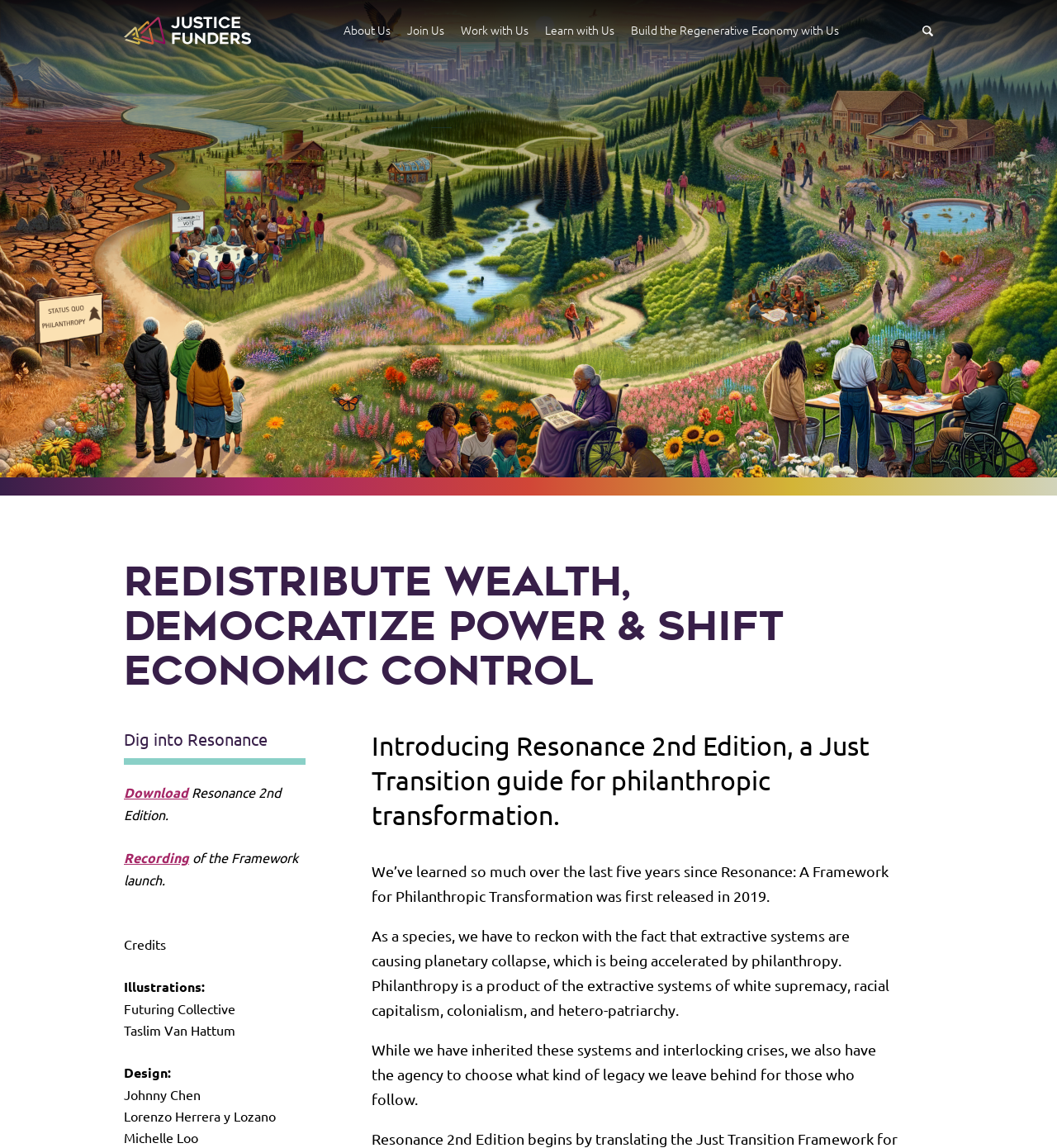Extract the bounding box coordinates of the UI element described: "Justice Funders News on Medium". Provide the coordinates in the format [left, top, right, bottom] with values ranging from 0 to 1.

[0.484, 0.196, 0.718, 0.23]